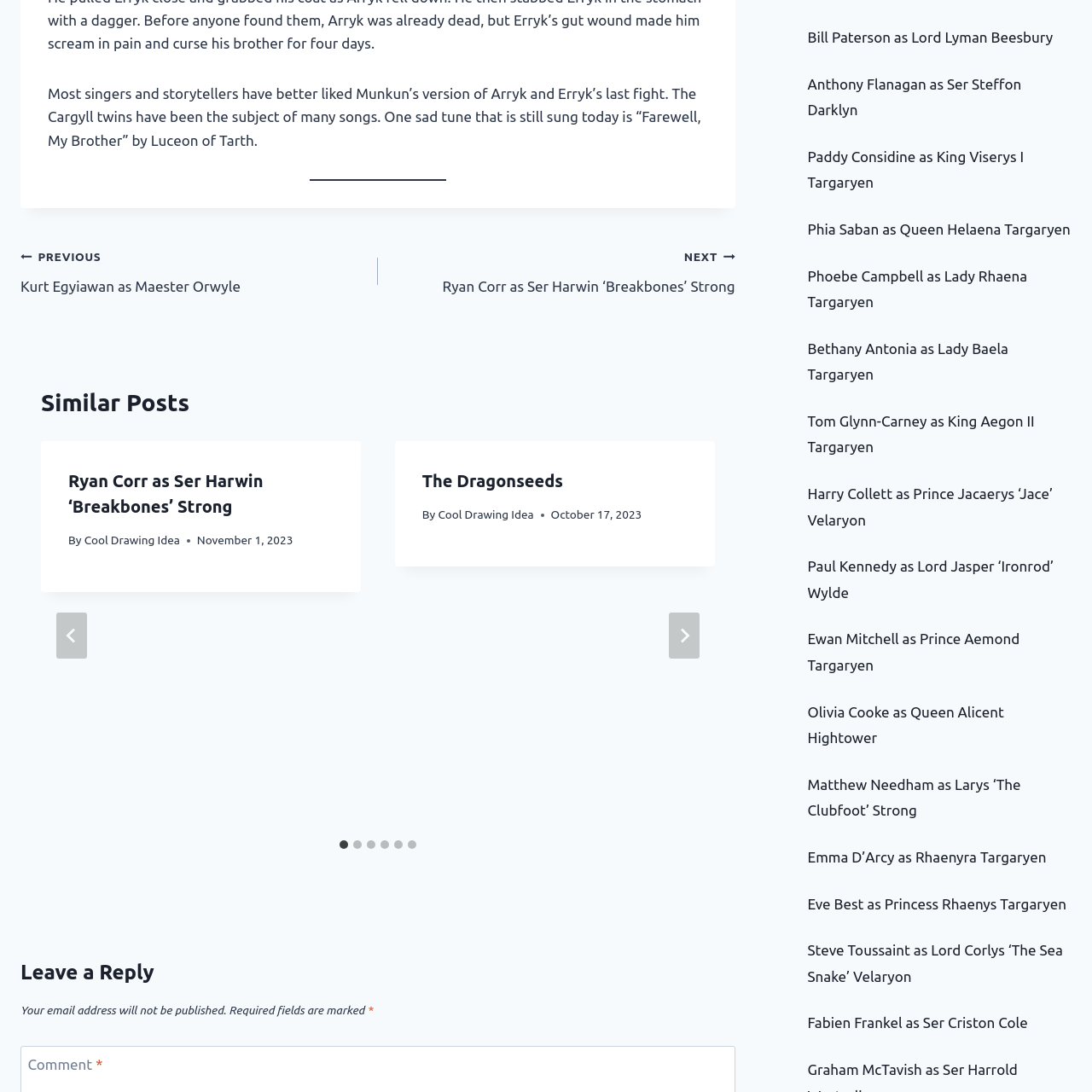What is the title of the first post?
Kindly offer a detailed explanation using the data available in the image.

I found the title of the first post by looking at the heading element inside the first article element, which is 'Ryan Corr as Ser Harwin ‘Breakbones’ Strong'.